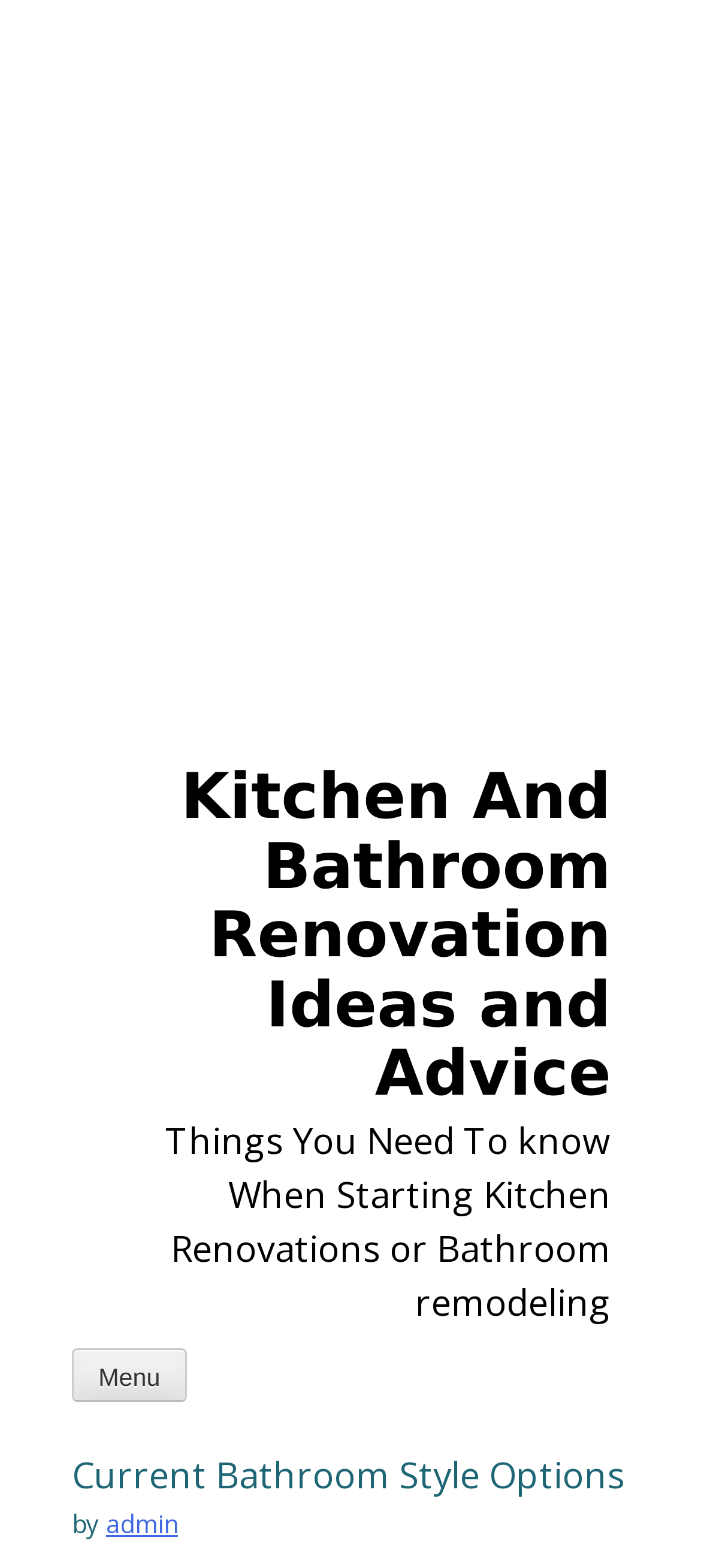Use a single word or phrase to answer this question: 
Who is the author of the article?

admin